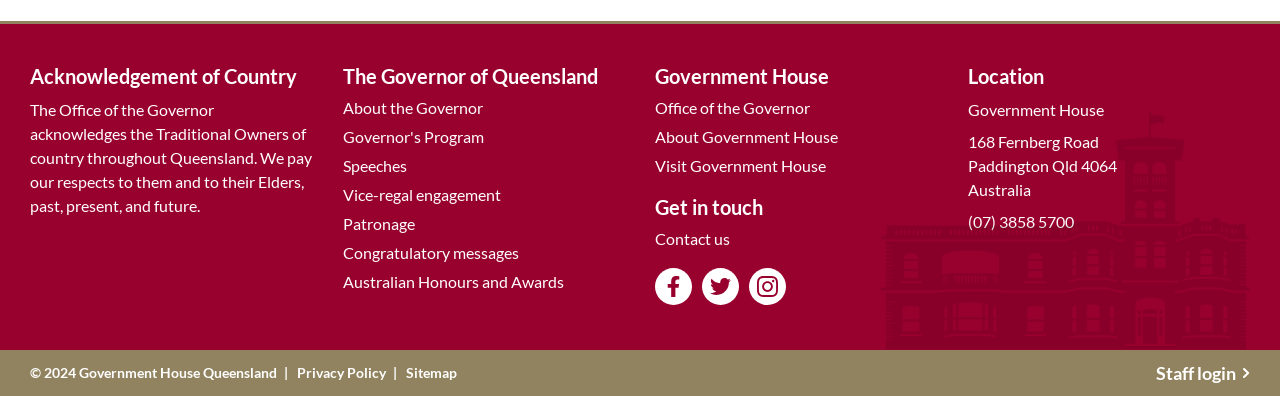Please specify the bounding box coordinates of the element that should be clicked to execute the given instruction: 'Learn about the Governor of Queensland'. Ensure the coordinates are four float numbers between 0 and 1, expressed as [left, top, right, bottom].

[0.268, 0.235, 0.377, 0.308]